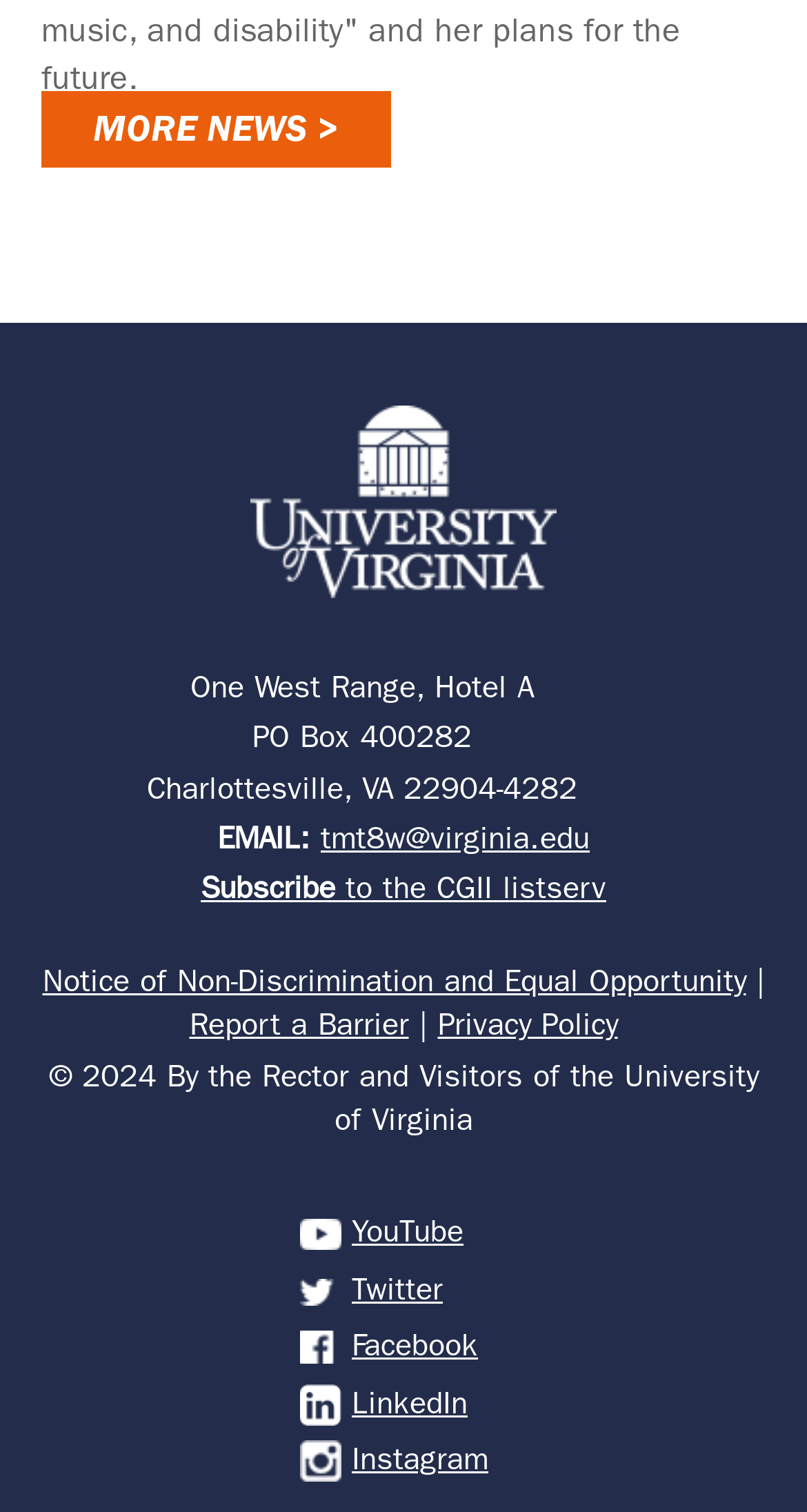Can you provide the bounding box coordinates for the element that should be clicked to implement the instruction: "Subscribe to the CGII listserv"?

[0.249, 0.575, 0.751, 0.6]